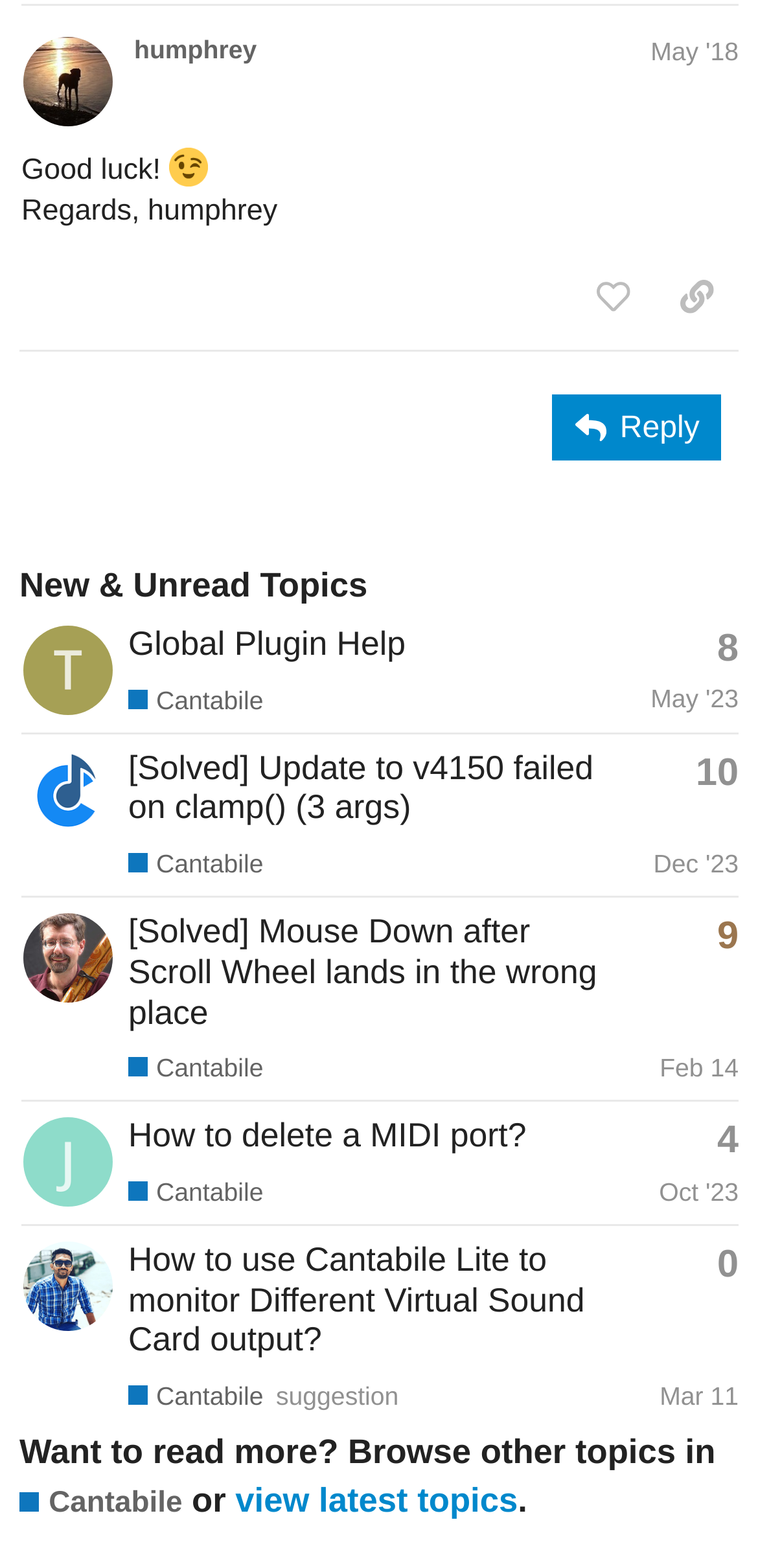What is the name of the software being discussed in this webpage?
Please use the visual content to give a single word or phrase answer.

Cantabile